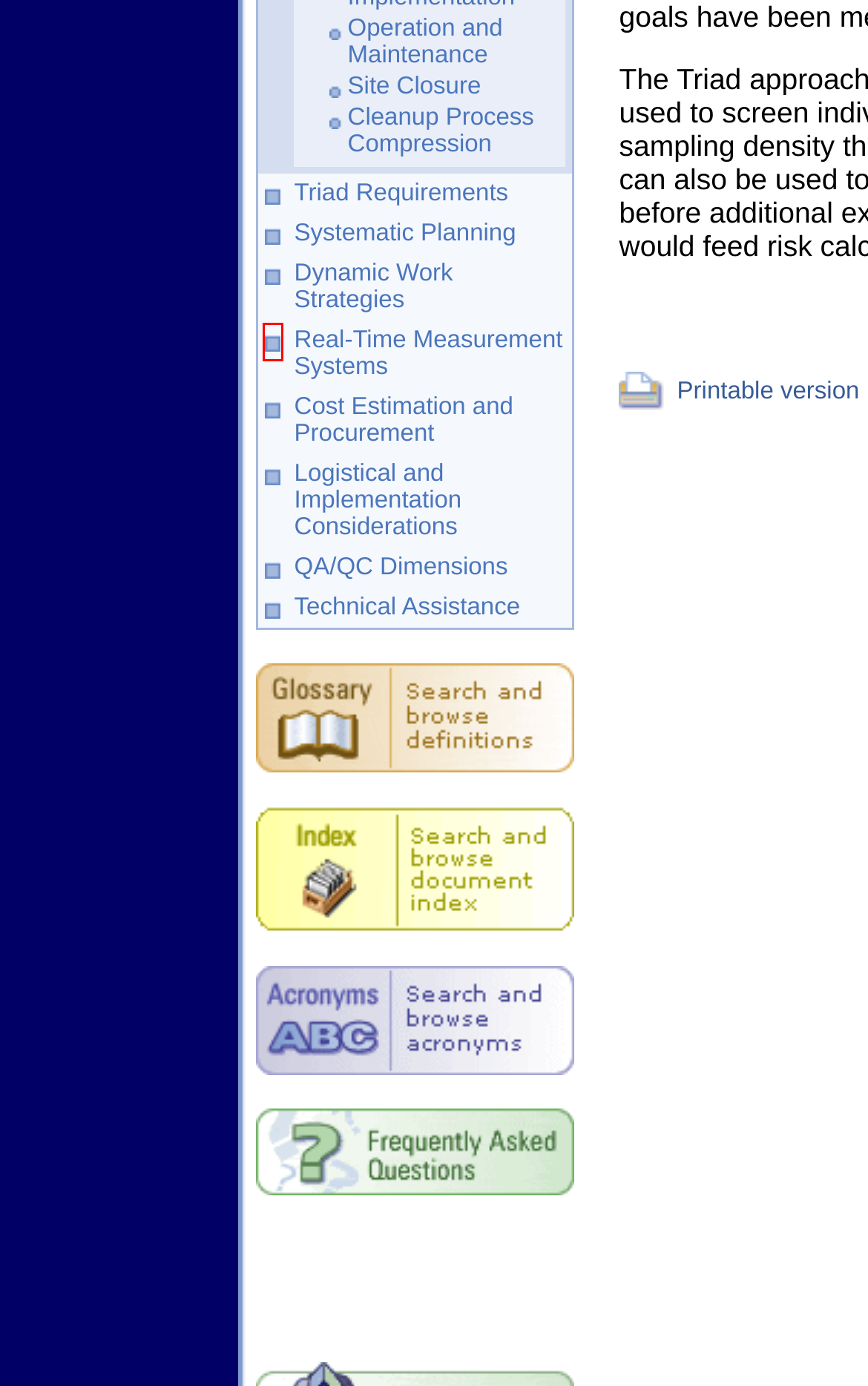You have a screenshot of a webpage, and a red bounding box highlights an element. Select the webpage description that best fits the new page after clicking the element within the bounding box. Options are:
A. Triad Resource Center | Triad Document Index
B. Triad Resource Center | Systematic Planning
C. Triad Resource Center | Cost Estimation and Procurement with Triad
D. Triad Resource Center | Real-Time Measurement Systems with Triad
E. Triad Resource Center | Triad Requirements
F. Triad Resource Center | QA/QC Dimensions
G. Triad Resource Center | Logistical and Implementation Considerations with Triad
H. Triad Resource Center | Technical Assistance with Triad

D